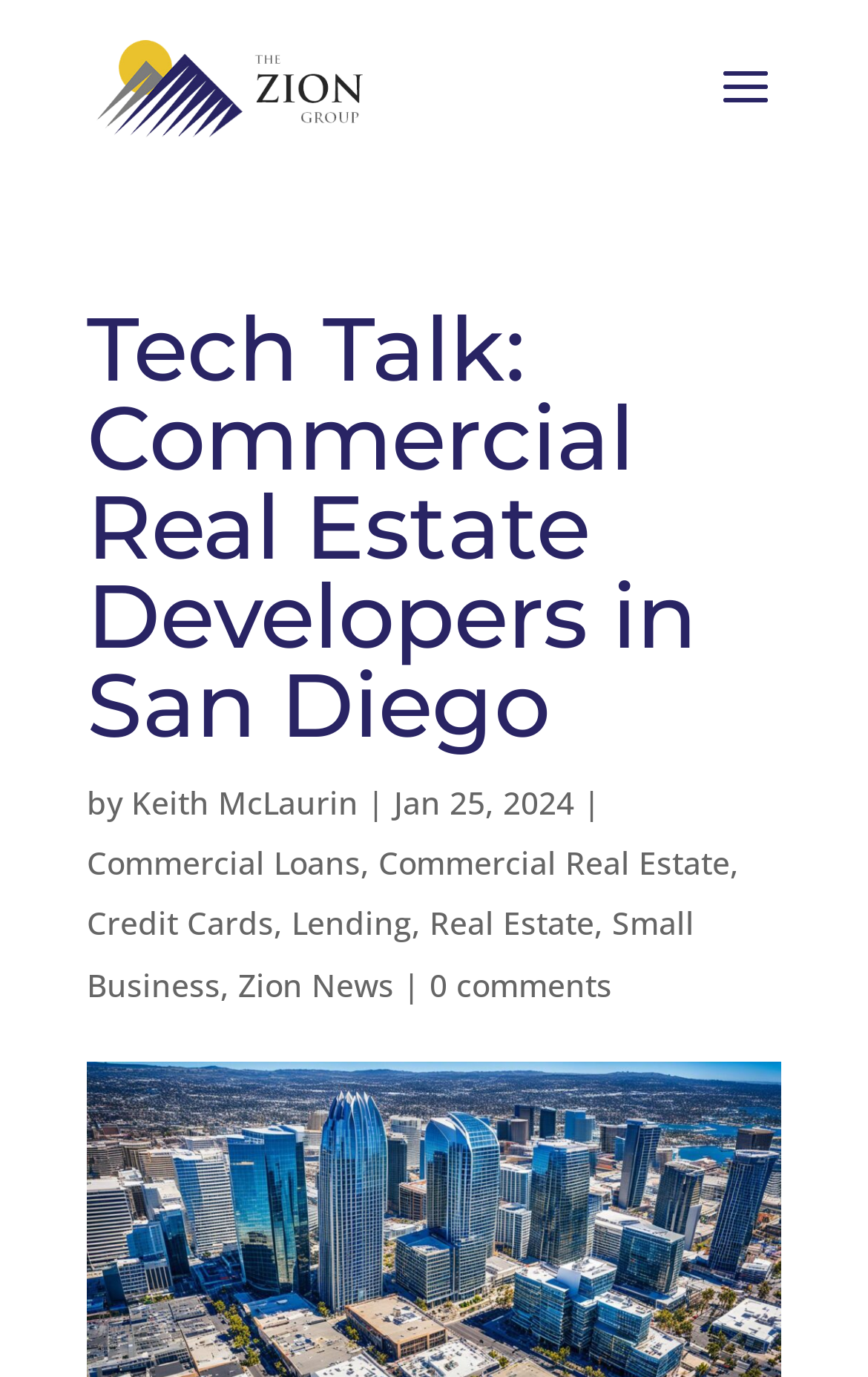Determine the main text heading of the webpage and provide its content.

Tech Talk: Commercial Real Estate Developers in San Diego